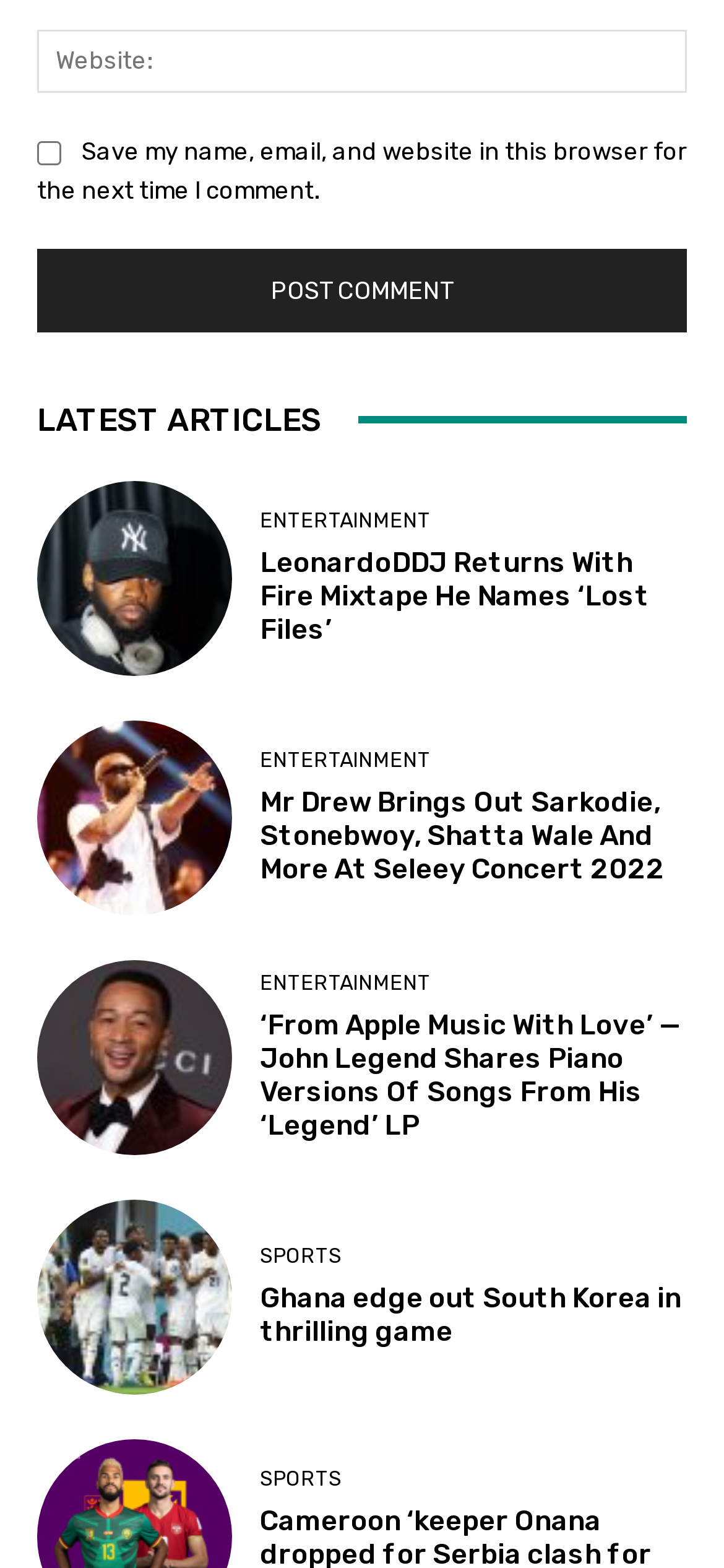Respond with a single word or phrase to the following question: What is the function of the 'Post Comment' button?

Submit a comment